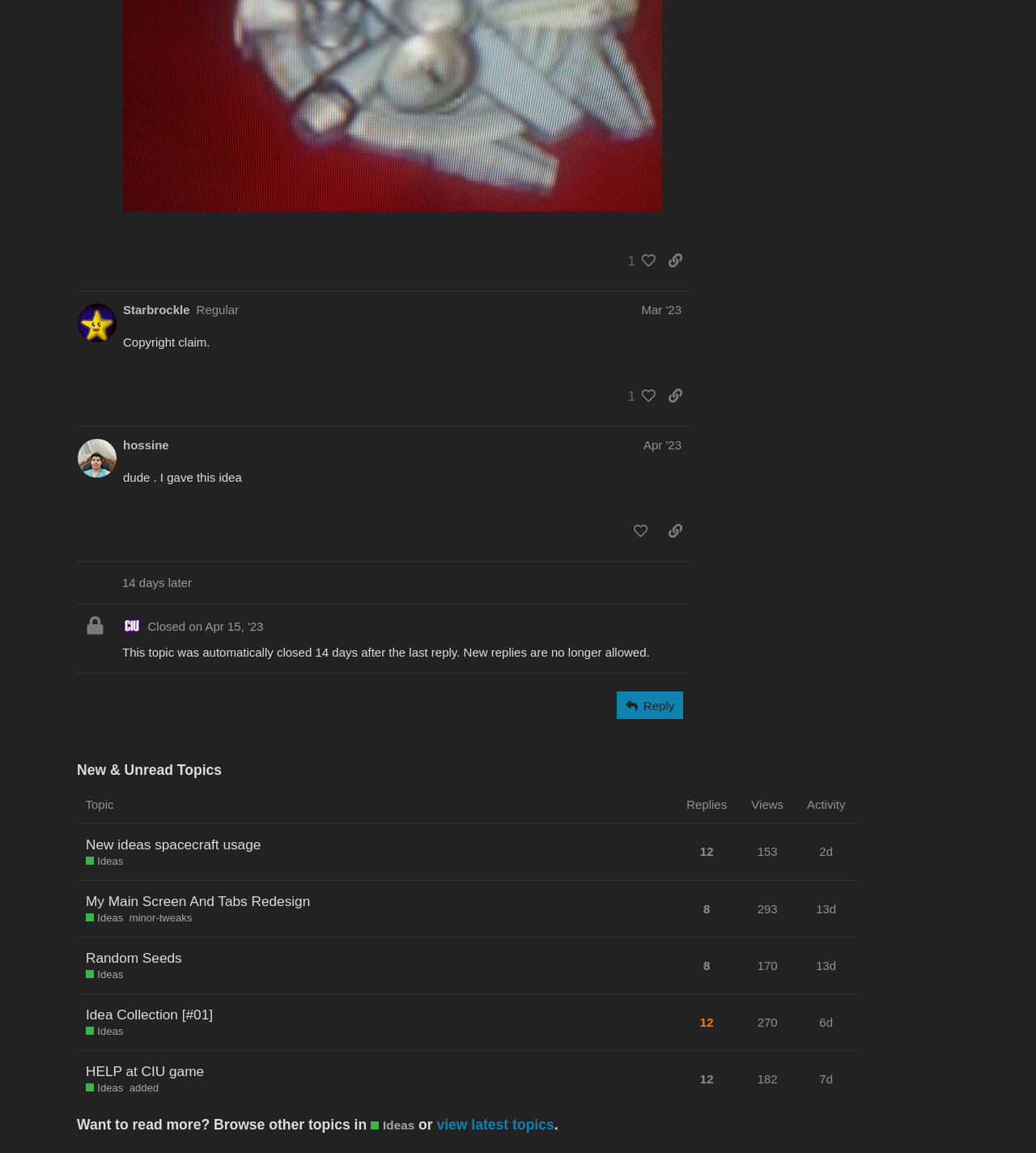What is the username of the author of the first post?
Answer the question with as much detail as possible.

I looked at the first post region and found the link with the text 'Starbrockle', which is likely the username of the author of the first post.